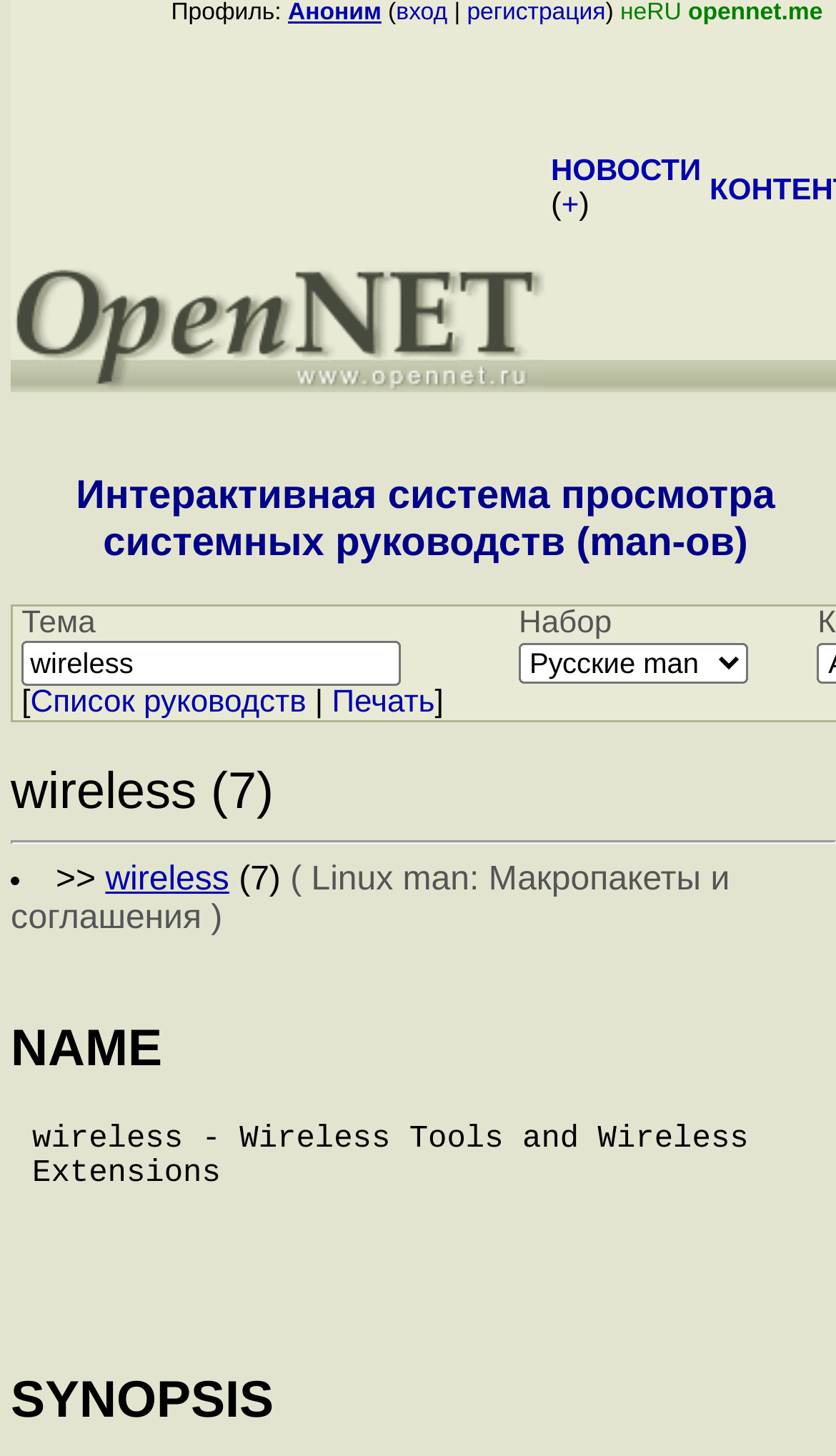Please answer the following question using a single word or phrase: 
What is the text of the first heading?

Интерактивная система просмотра системных руководств (man-ов)